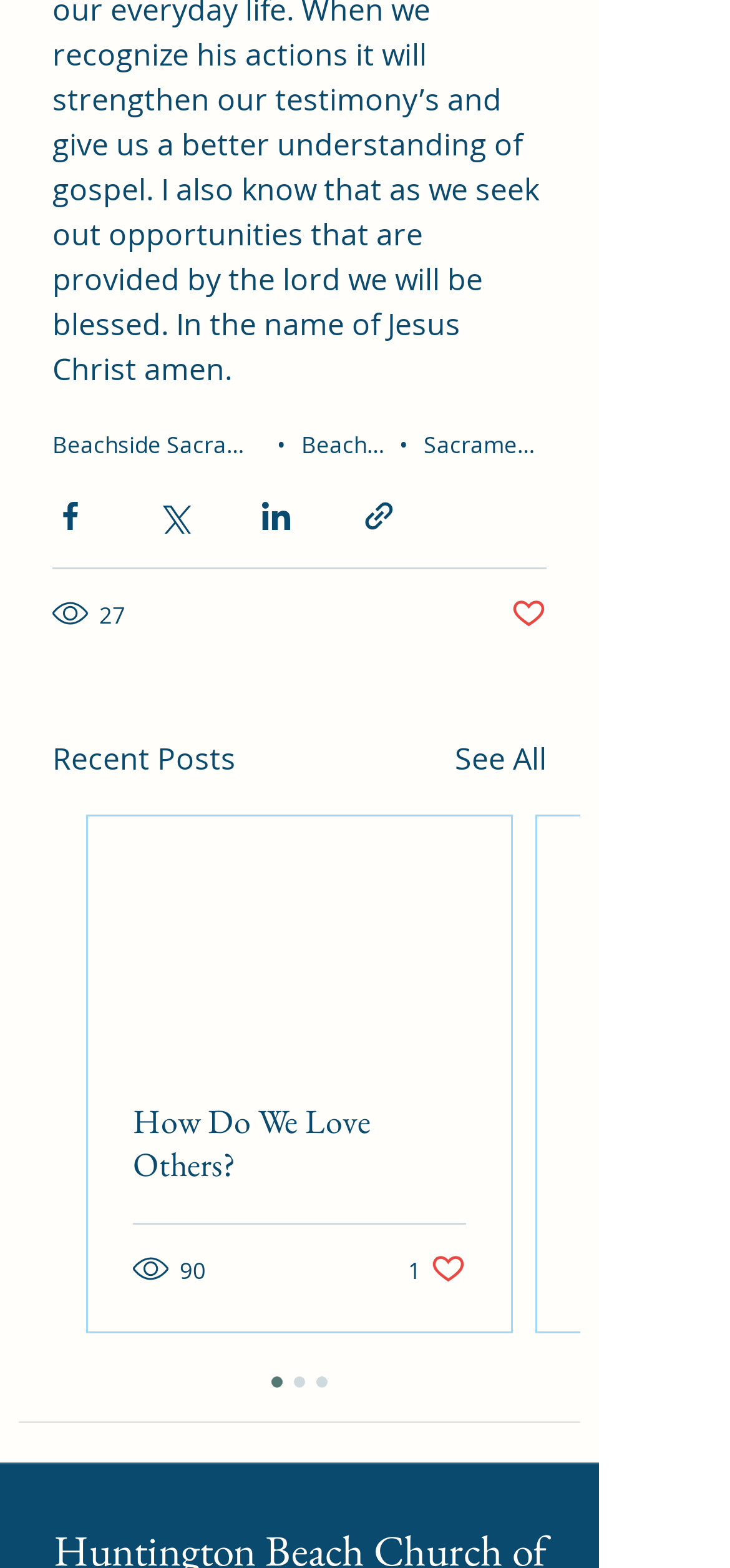Locate the bounding box of the UI element described by: "90" in the given webpage screenshot.

[0.182, 0.798, 0.287, 0.821]